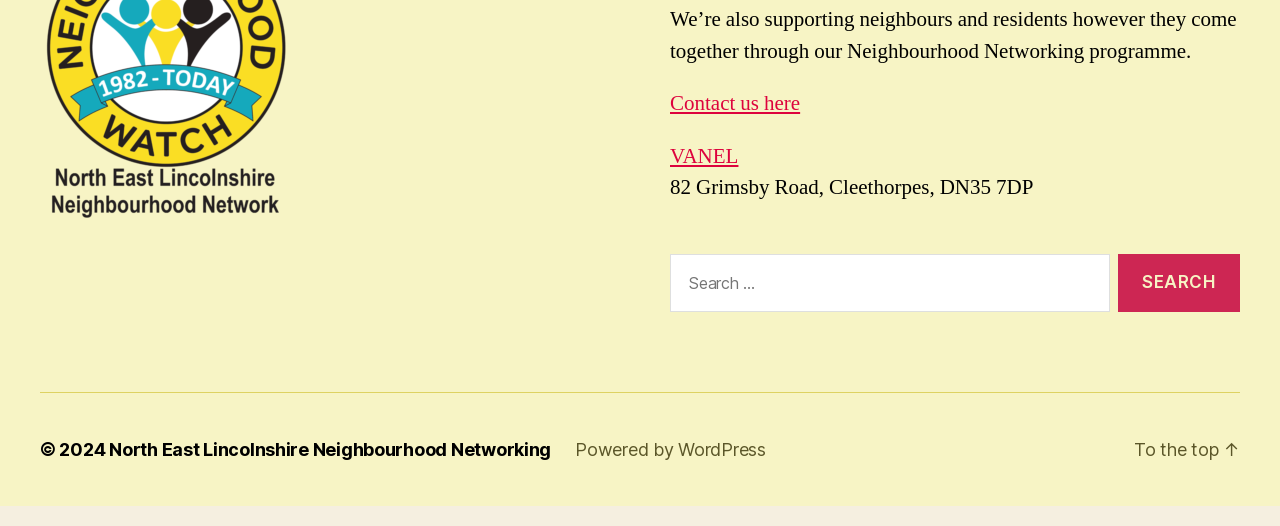What is the year of the copyright?
Using the information presented in the image, please offer a detailed response to the question.

I found the year of the copyright by looking at the static text element with the bounding box coordinates [0.031, 0.873, 0.085, 0.913] which contains the copyright information.